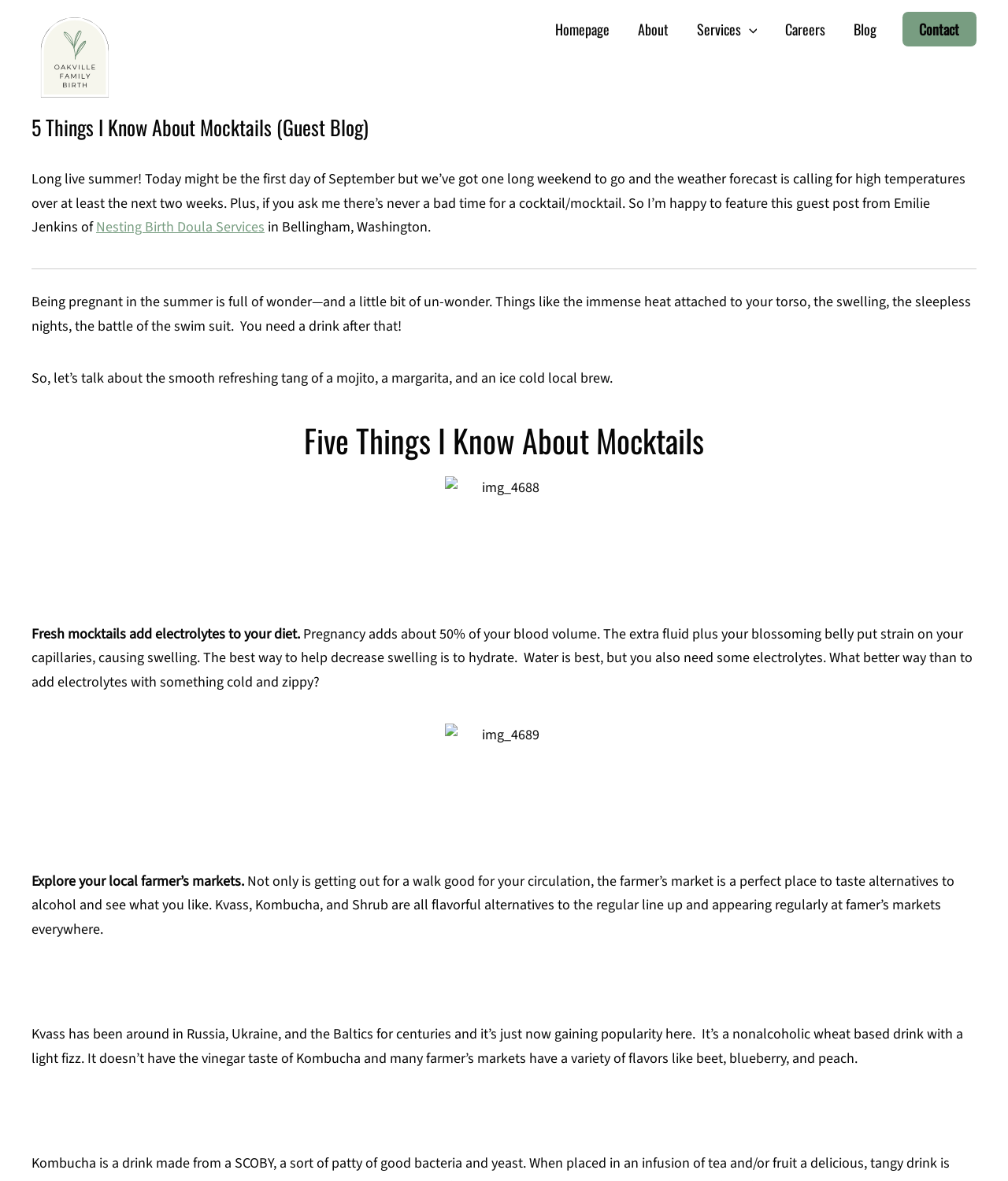Please study the image and answer the question comprehensively:
What is the logo of the website?

The logo of the website is located at the top left corner of the webpage, and it is an image with the text 'OFB Logo'.